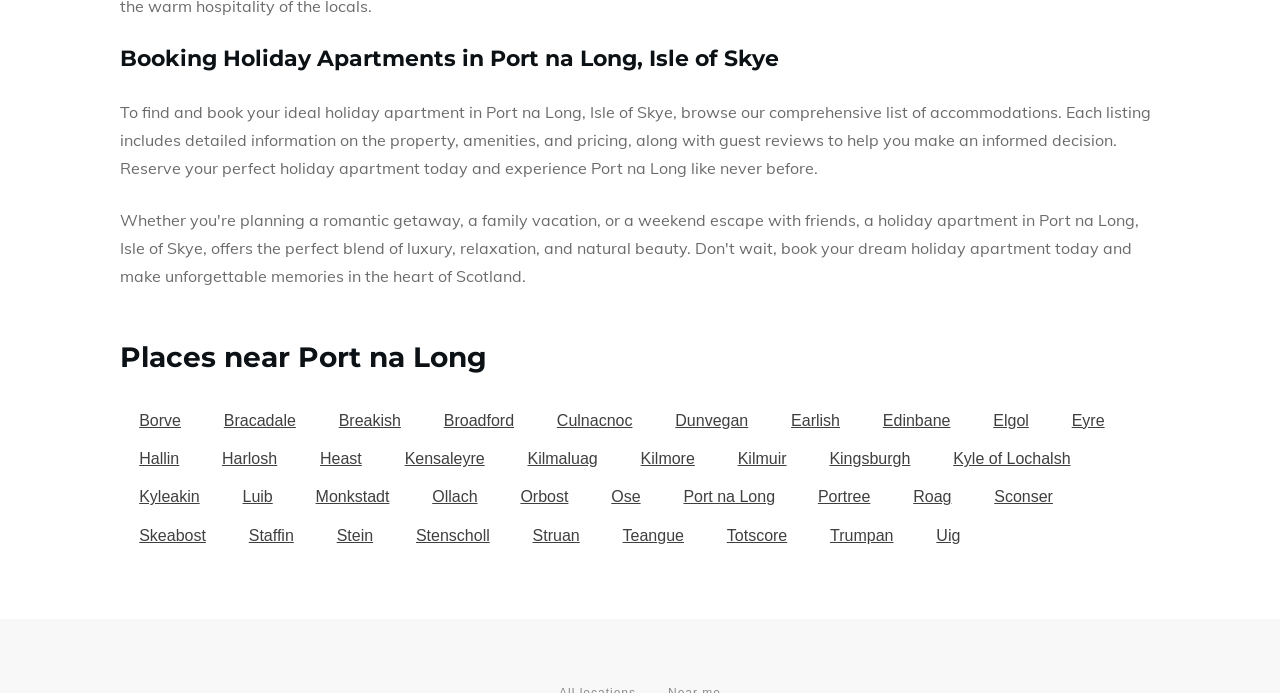Please identify the bounding box coordinates of the element's region that I should click in order to complete the following instruction: "Download the PhD thesis in PDF format". The bounding box coordinates consist of four float numbers between 0 and 1, i.e., [left, top, right, bottom].

None